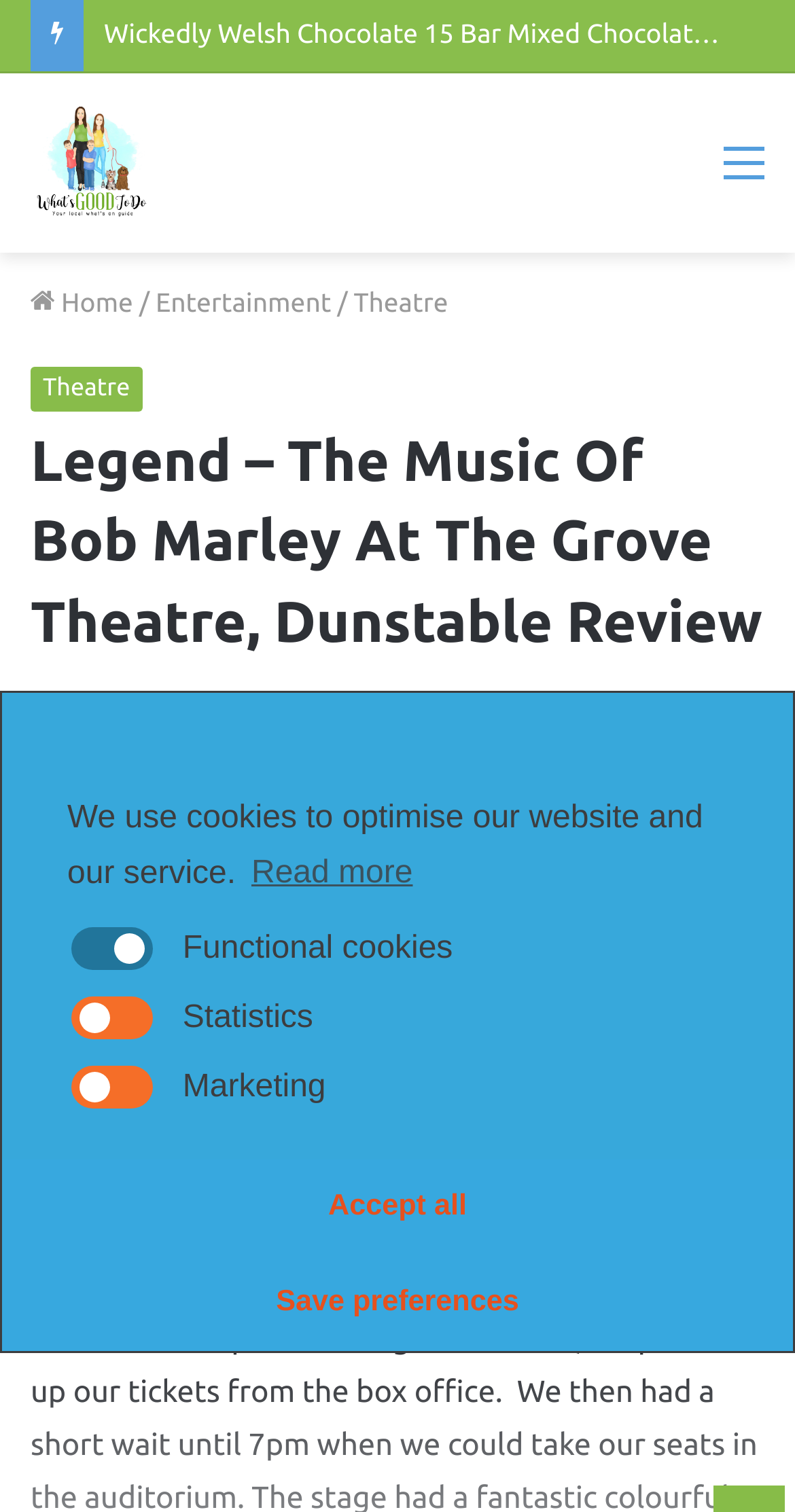Based on what you see in the screenshot, provide a thorough answer to this question: What is the name of the reviewer?

I found the reviewer's name by looking at the text 'Reviewed by Debbie Talbot' which is located at the bottom of the webpage.